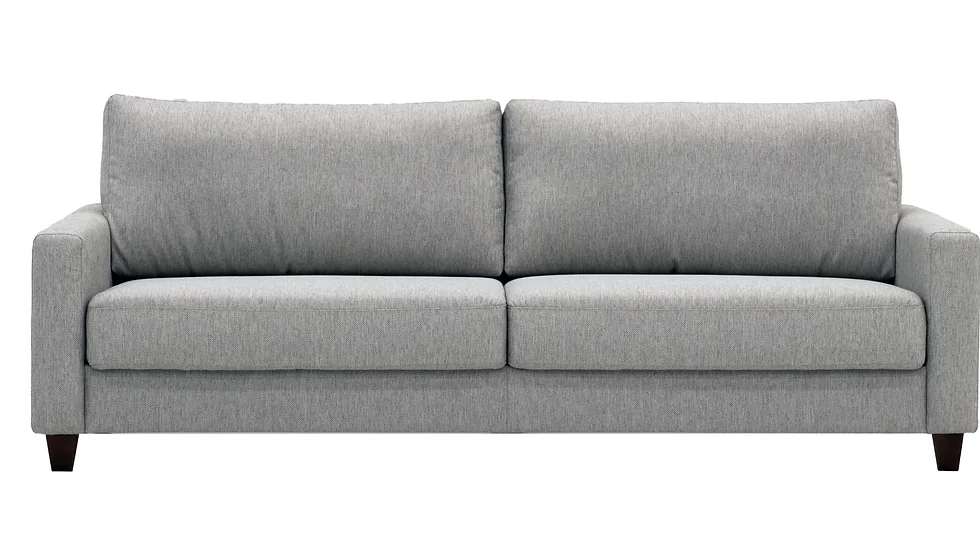Refer to the screenshot and give an in-depth answer to this question: What is the starting price of the Nico Sofa Sleeper?

The caption provides the specific price point of $2,899.00 as the starting price for the Nico Sofa Sleeper, making it a clear and direct answer.